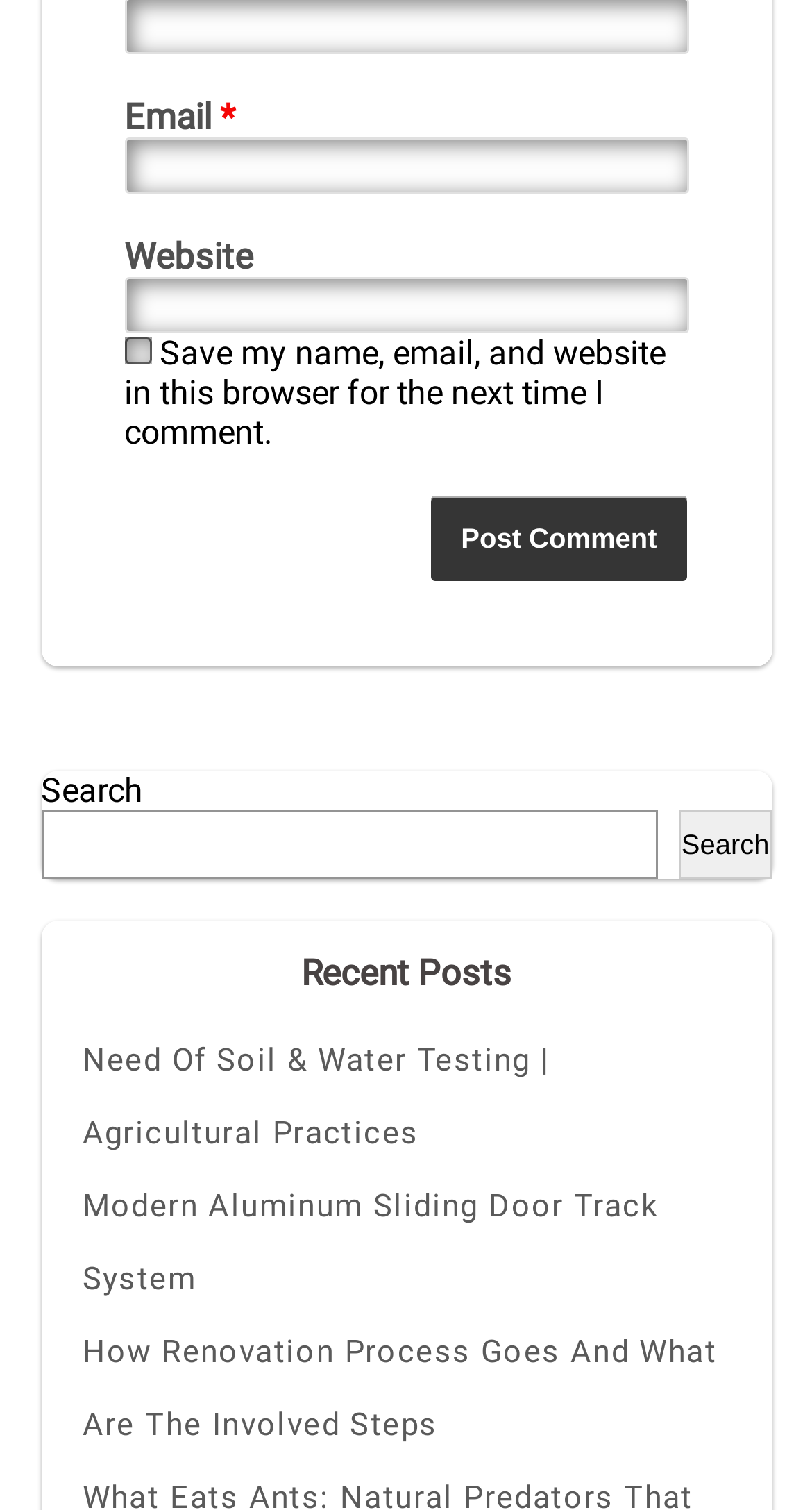How many recent posts are listed?
Answer with a single word or phrase by referring to the visual content.

3